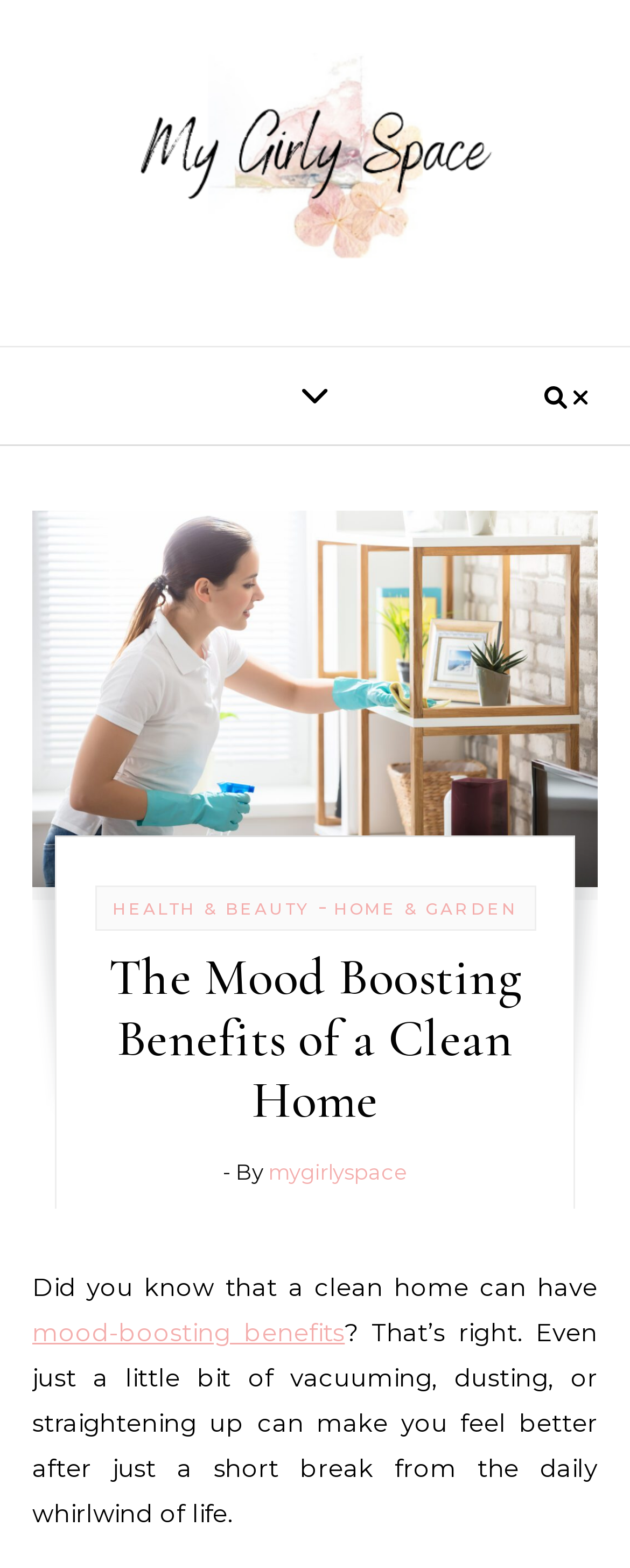From the element description mood-boosting benefits, predict the bounding box coordinates of the UI element. The coordinates must be specified in the format (top-left x, top-left y, bottom-right x, bottom-right y) and should be within the 0 to 1 range.

[0.051, 0.84, 0.547, 0.859]